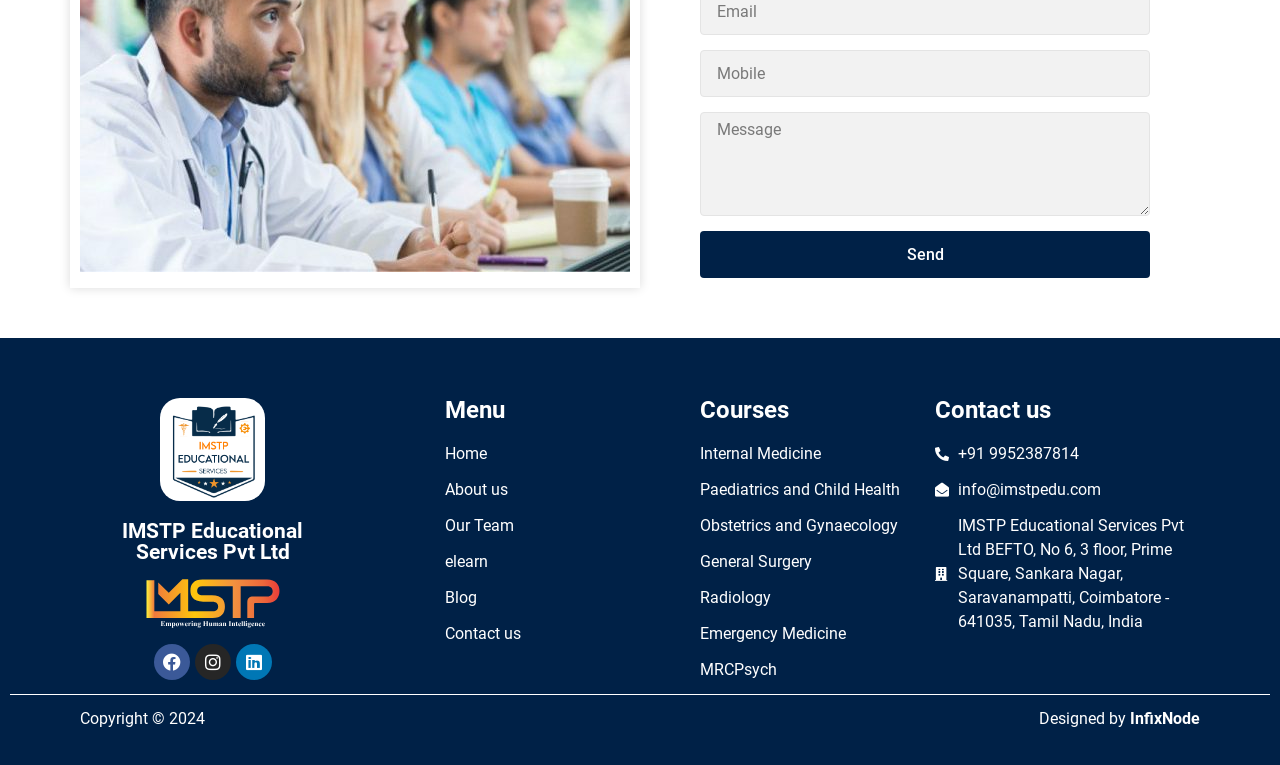What is the purpose of the 'Send' button?
Please give a well-detailed answer to the question.

I inferred the purpose of the 'Send' button by its location next to the 'Mobile' and 'Message' textboxes, suggesting that it is used to send a message.